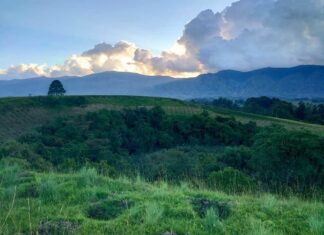Illustrate the image with a detailed and descriptive caption.

The image captures a breathtaking landscape in Fort Portal, Uganda, showcasing the region's lush greenery and scenic hills. The foreground features a vibrant expanse of grass, adorned with patches of verdant foliage, while a solitary tree stands prominently on the hillside. In the background, majestic mountains rise under a sky painted with pastel hues of blue and soft white clouds, hinting at the natural beauty and tranquility of the area. This picturesque setting is characteristic of Fort Portal, known for its stunning scenery and rich biodiversity, making it a prime destination for nature lovers seeking adventure and exploration in Uganda.